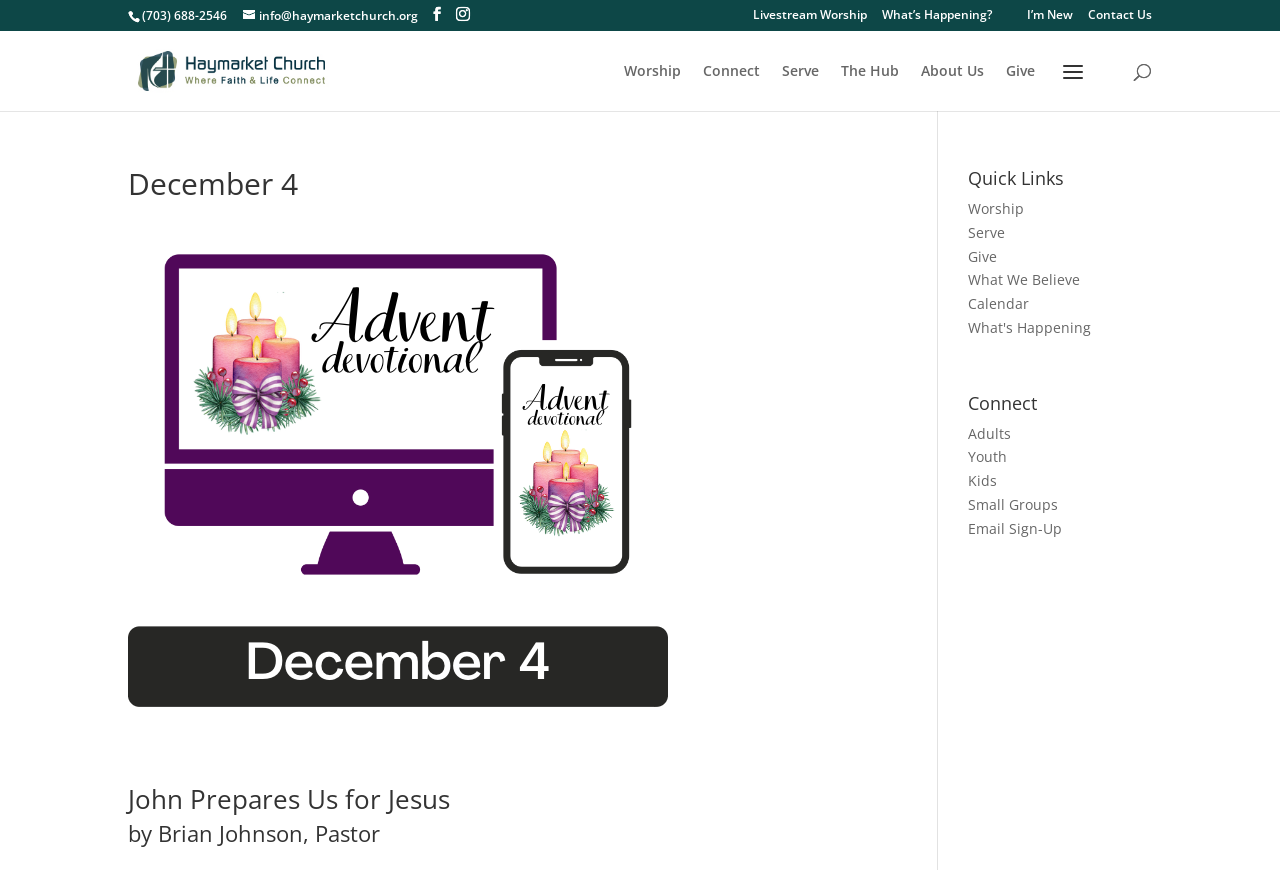Please determine the bounding box coordinates of the element to click in order to execute the following instruction: "Send an email to the church". The coordinates should be four float numbers between 0 and 1, specified as [left, top, right, bottom].

[0.19, 0.008, 0.327, 0.028]